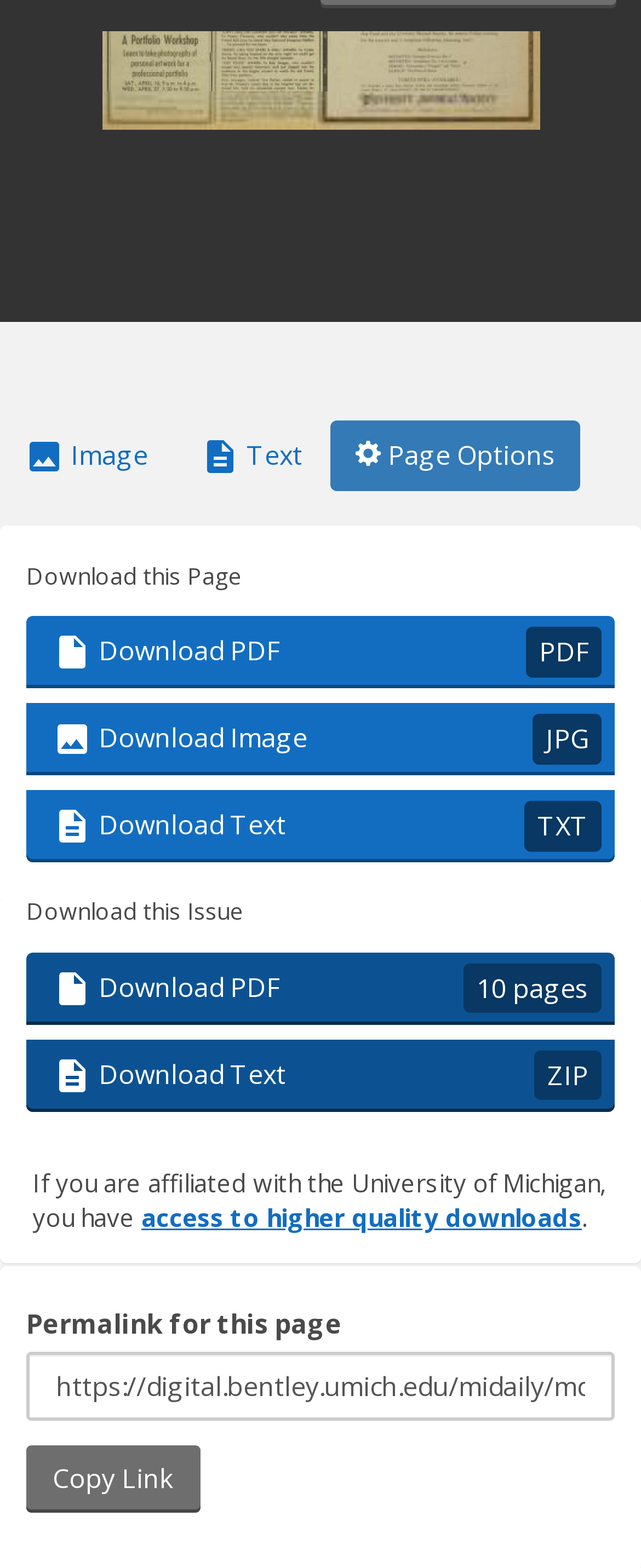Please specify the bounding box coordinates of the area that should be clicked to accomplish the following instruction: "Enter permalink for this page". The coordinates should consist of four float numbers between 0 and 1, i.e., [left, top, right, bottom].

[0.041, 0.862, 0.959, 0.906]